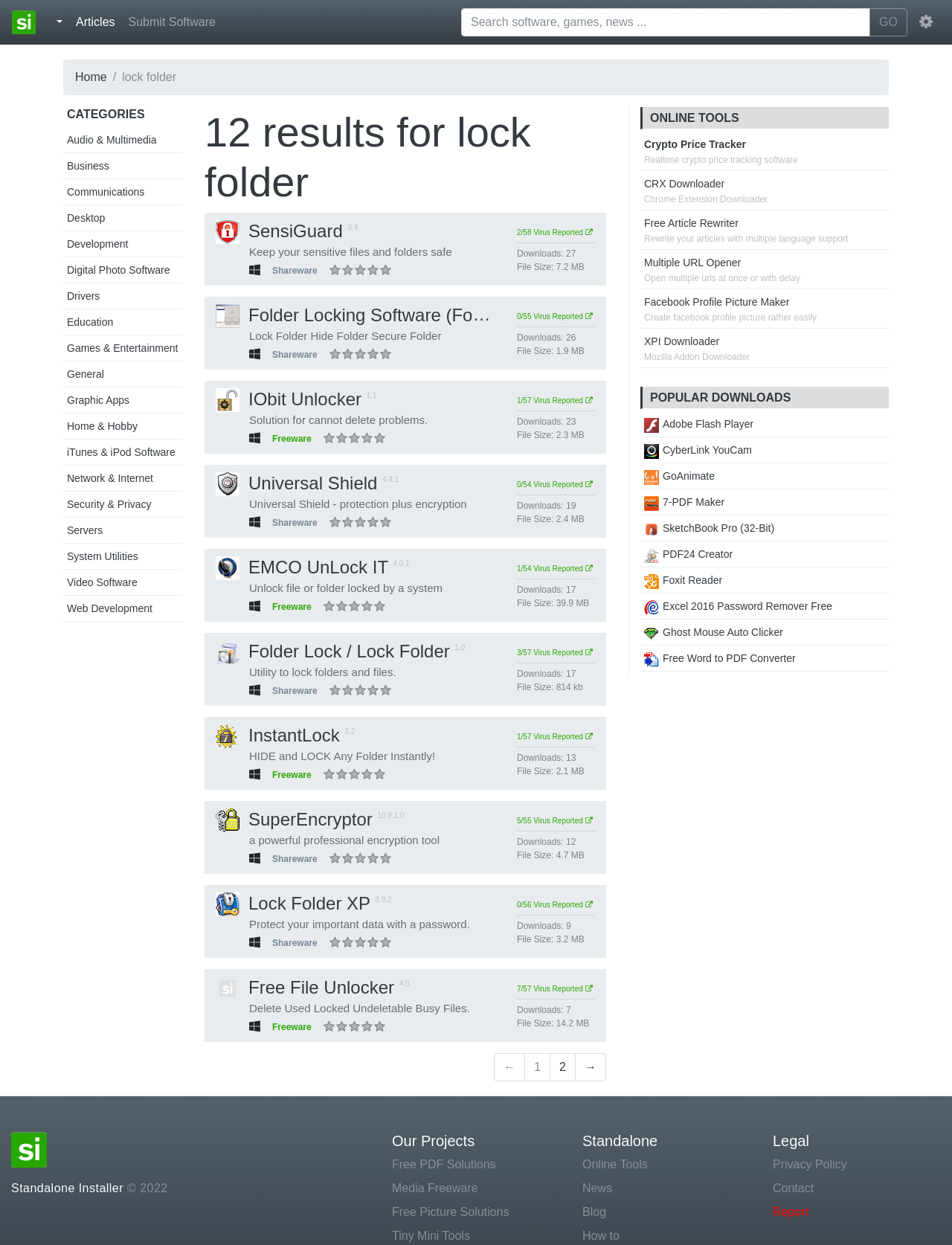What is the category of the software 'SensiGuard SensiGuard 3.4'?
Please give a detailed and elaborate answer to the question.

I found the software 'SensiGuard SensiGuard 3.4' in the list of search results, and its category is mentioned as 'Security & Privacy'.